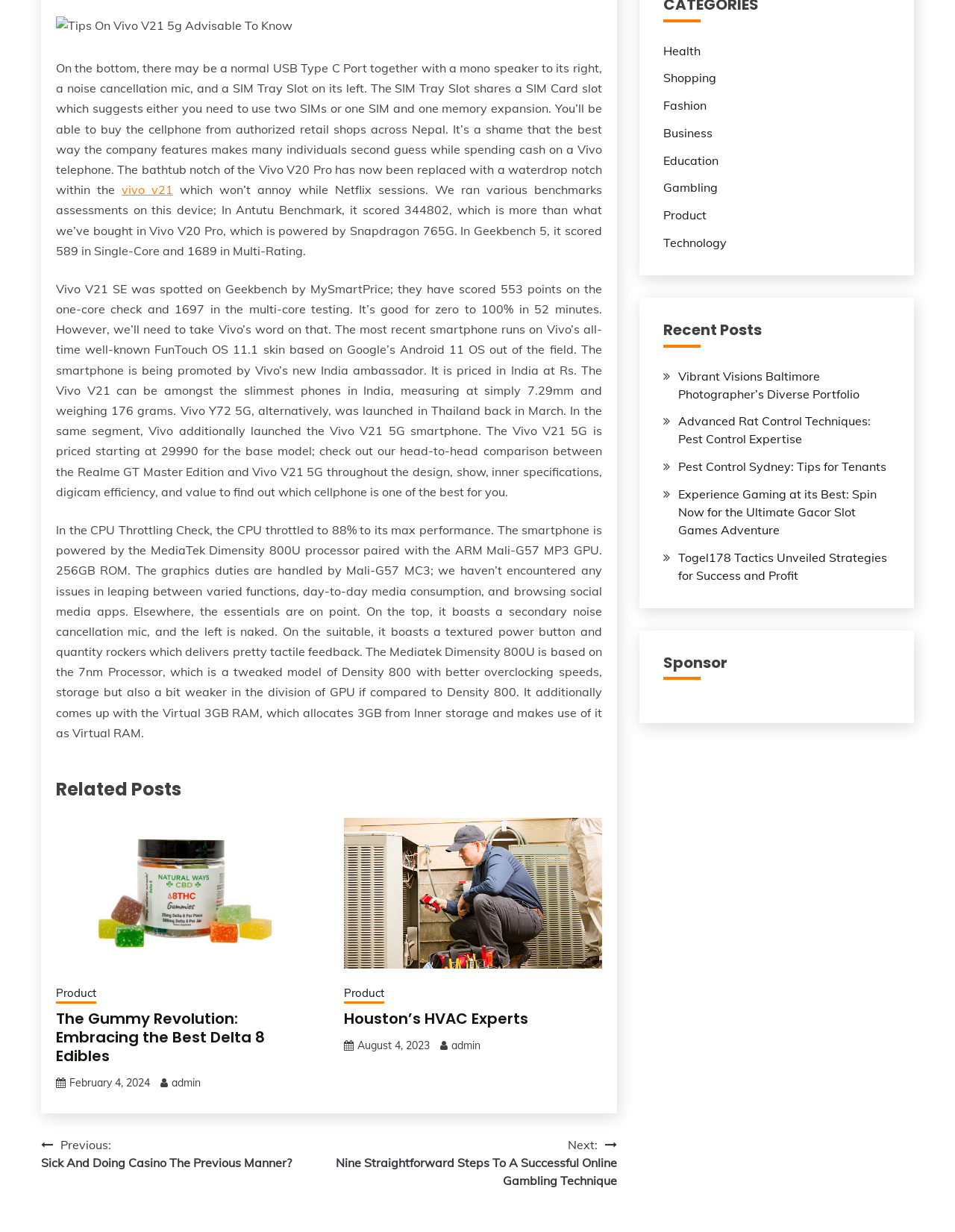Given the element description "Houston’s HVAC Experts", identify the bounding box of the corresponding UI element.

[0.36, 0.818, 0.553, 0.835]